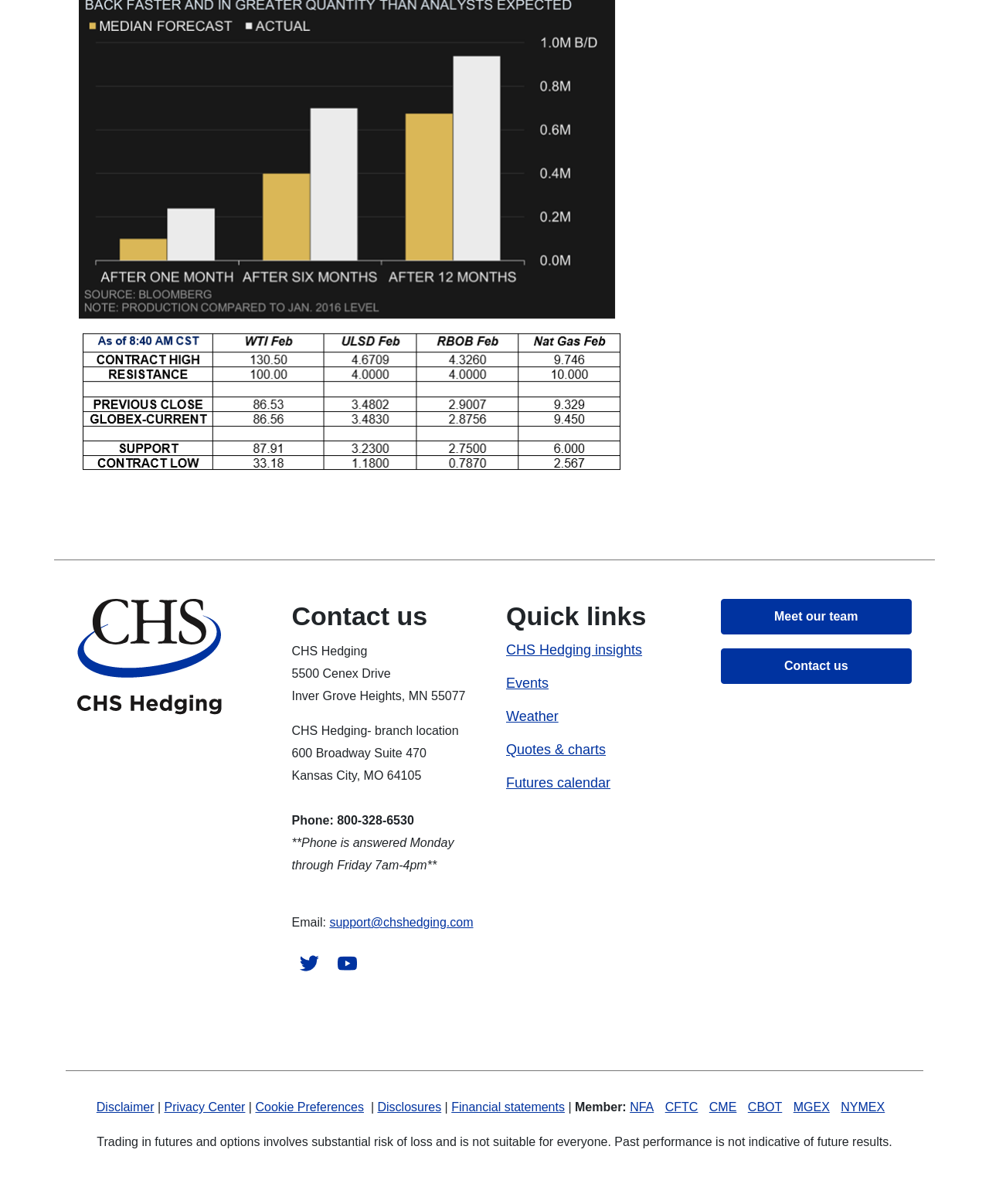What is the phone number?
Look at the image and construct a detailed response to the question.

The phone number can be found in the static text element 'Phone: 800-328-6530' with bounding box coordinates [0.295, 0.676, 0.419, 0.687].